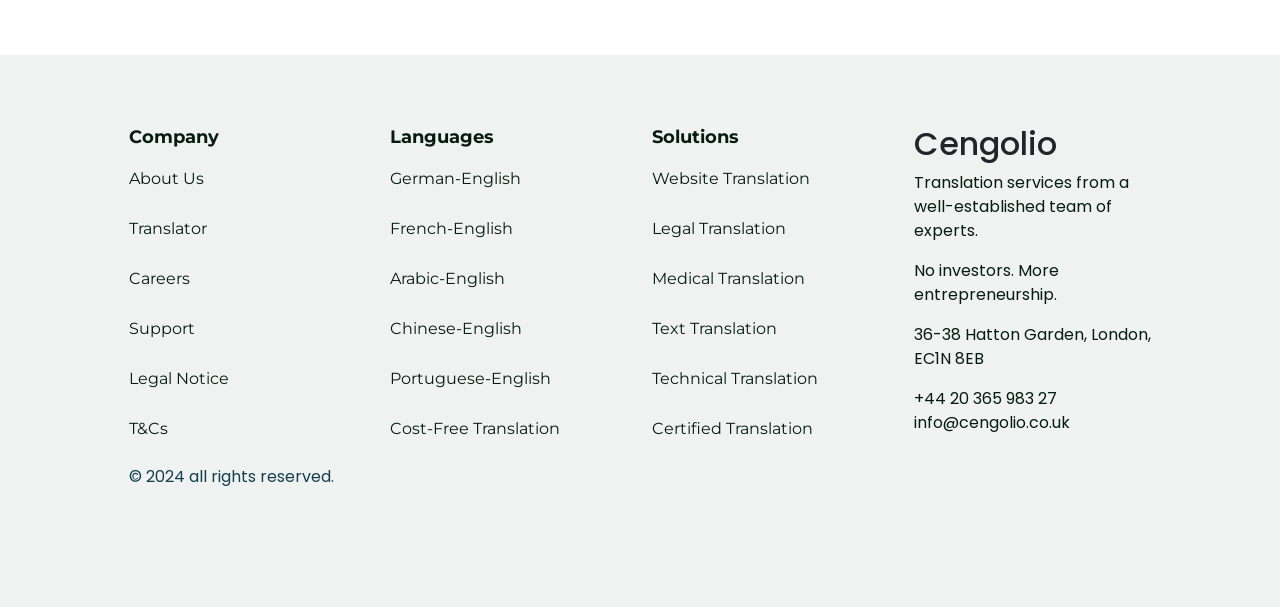What is the company's contact information?
Examine the image closely and answer the question with as much detail as possible.

The company's contact information can be found in the StaticText element at the bottom right of the webpage, with a bounding box of [0.714, 0.638, 0.836, 0.716]. The contact information includes a phone number and an email address.